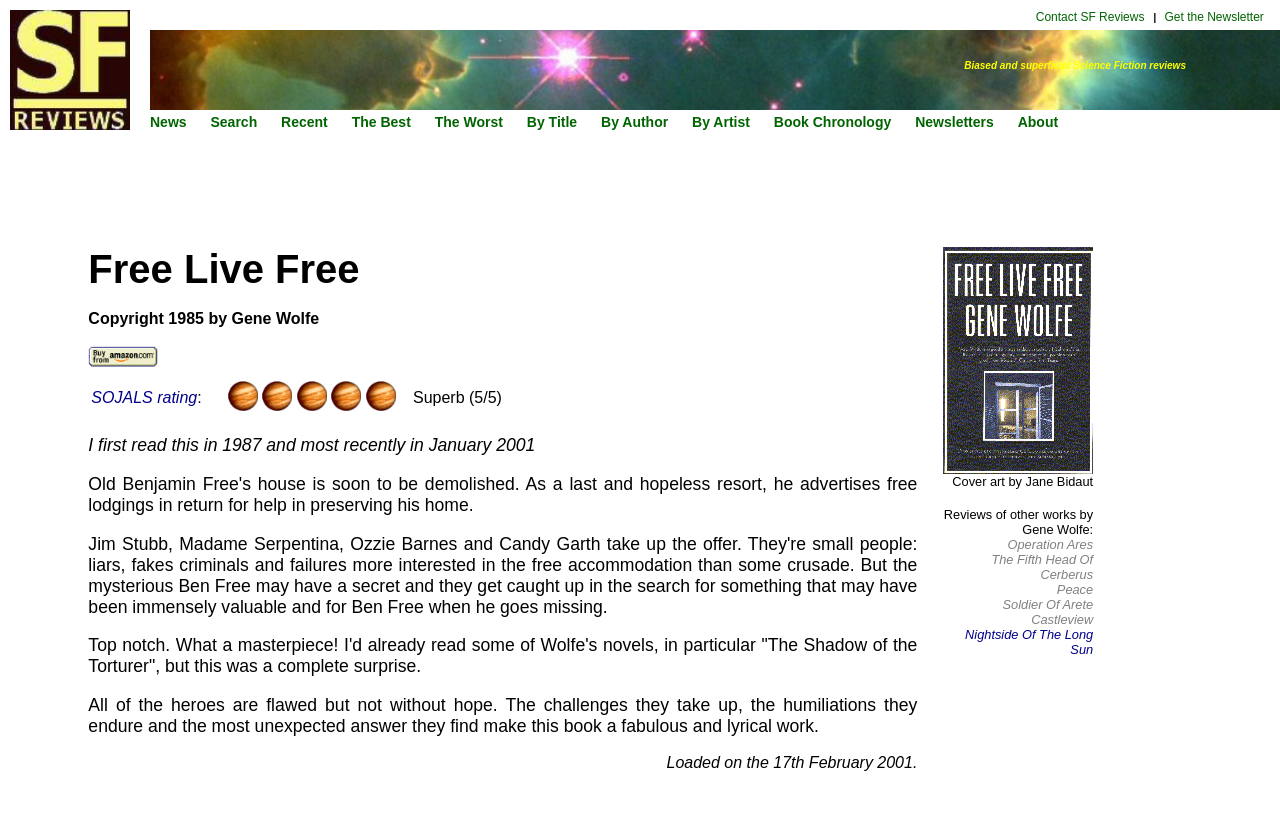Predict the bounding box coordinates of the area that should be clicked to accomplish the following instruction: "View the cover of 'Free Live Free'". The bounding box coordinates should consist of four float numbers between 0 and 1, i.e., [left, top, right, bottom].

[0.737, 0.302, 0.854, 0.58]